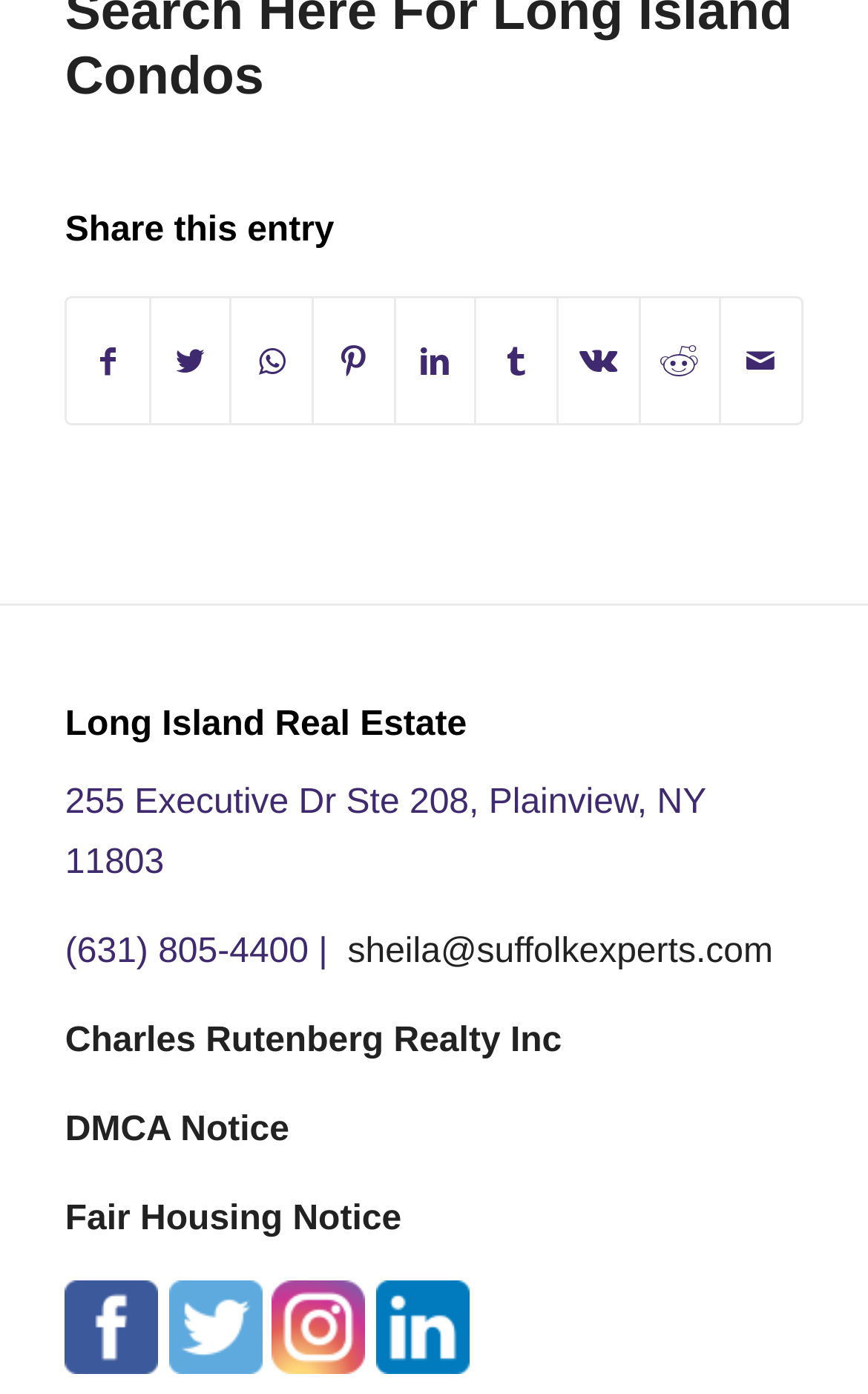How many social media platforms can you share this entry on?
Answer with a single word or phrase by referring to the visual content.

9